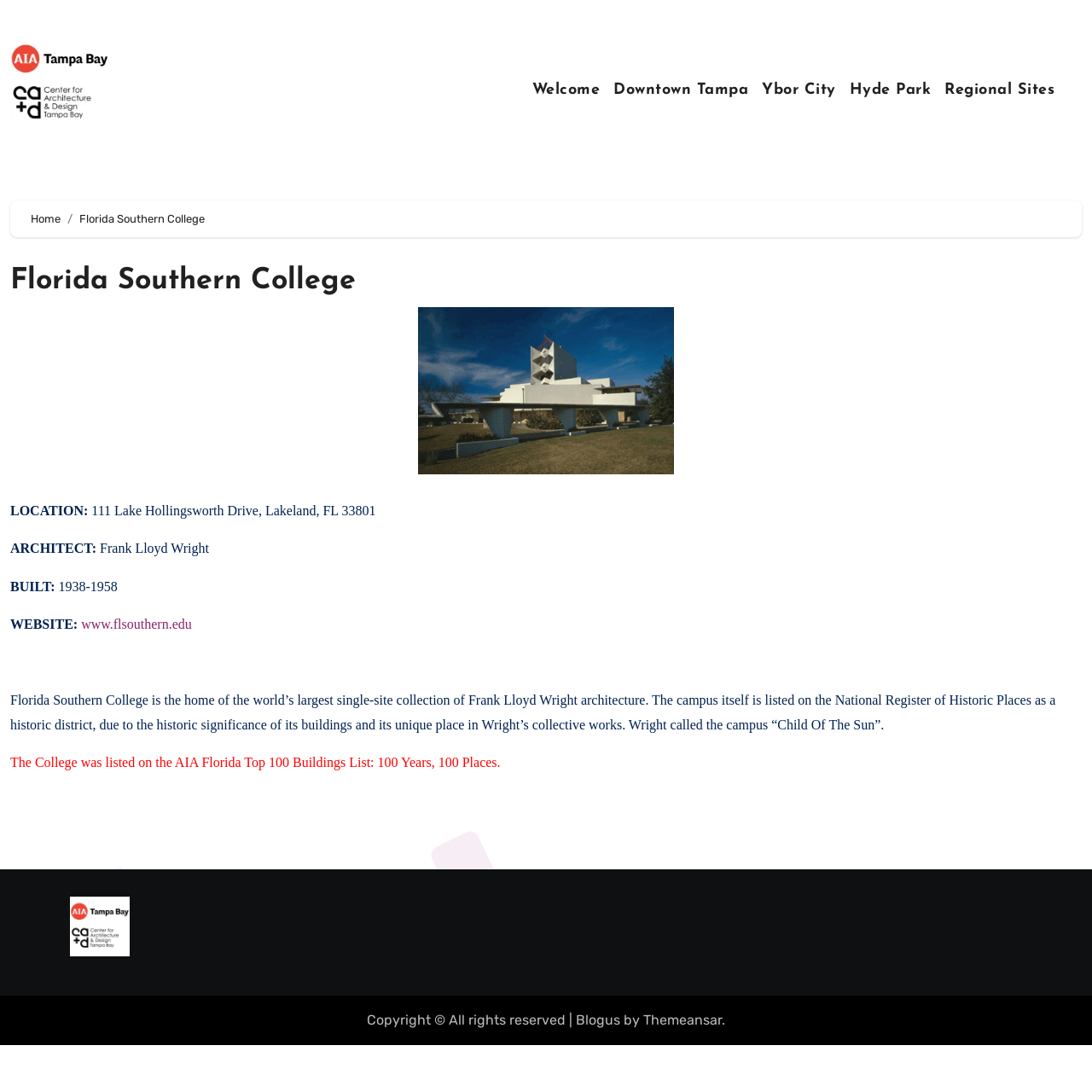What is the address of Florida Southern College?
Refer to the image and provide a concise answer in one word or phrase.

111 Lake Hollingsworth Drive, Lakeland, FL 33801